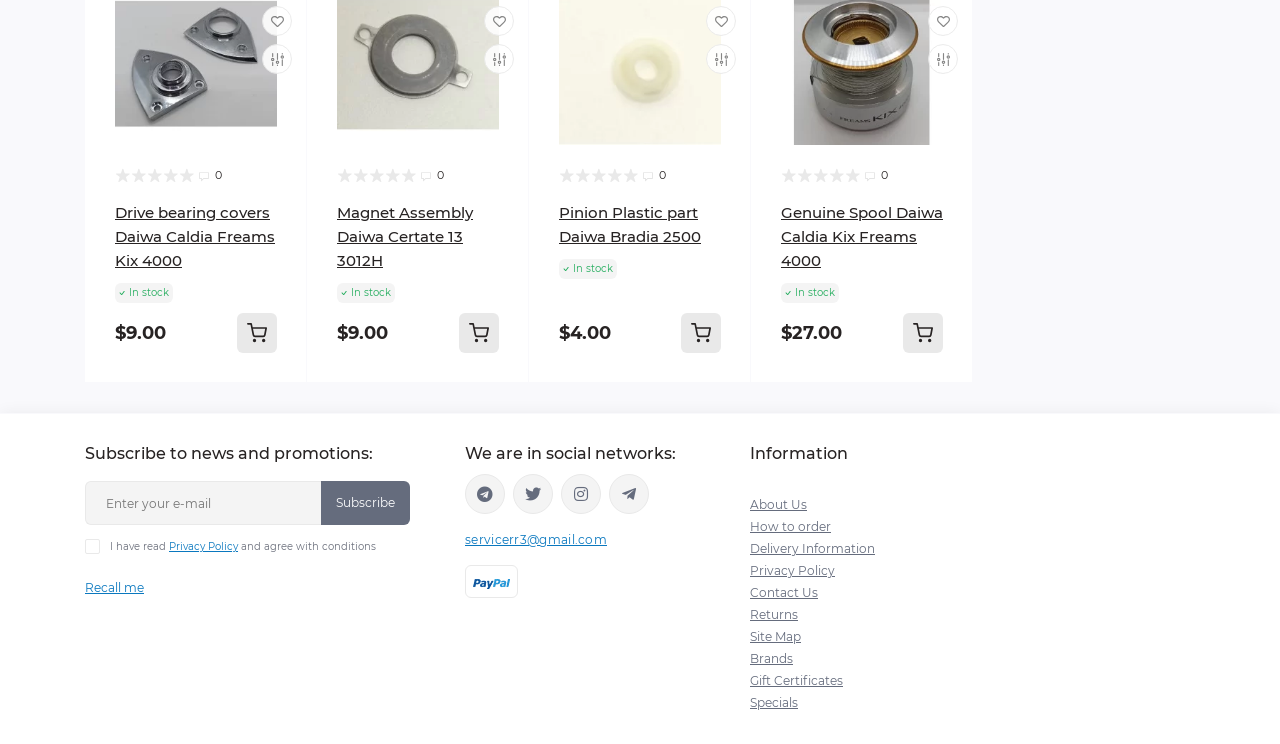Locate the bounding box of the UI element described in the following text: "How to order".

[0.586, 0.698, 0.649, 0.718]